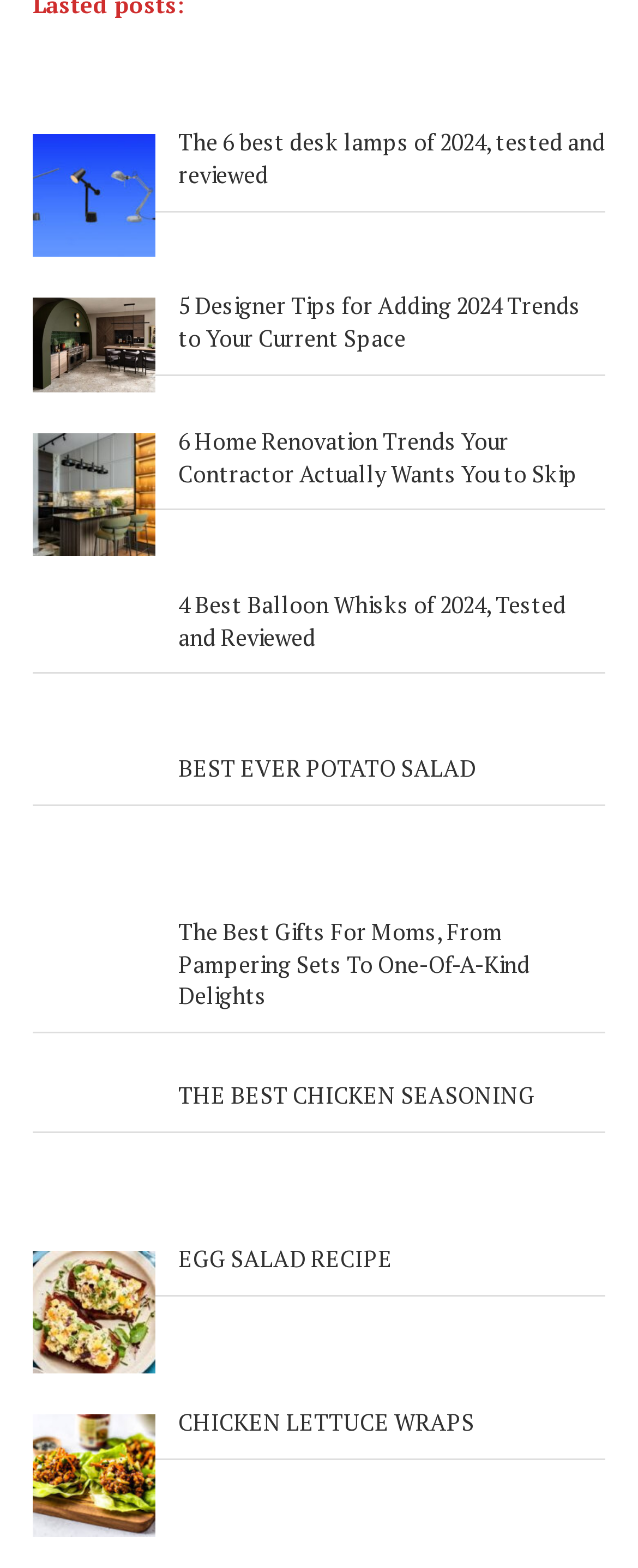Please look at the image and answer the question with a detailed explanation: What is the theme of the webpage?

Based on the topics of the links on the webpage, such as desk lamps, home renovation trends, potato salad, and chicken seasoning, I infer that the theme of the webpage is related to home and cooking.